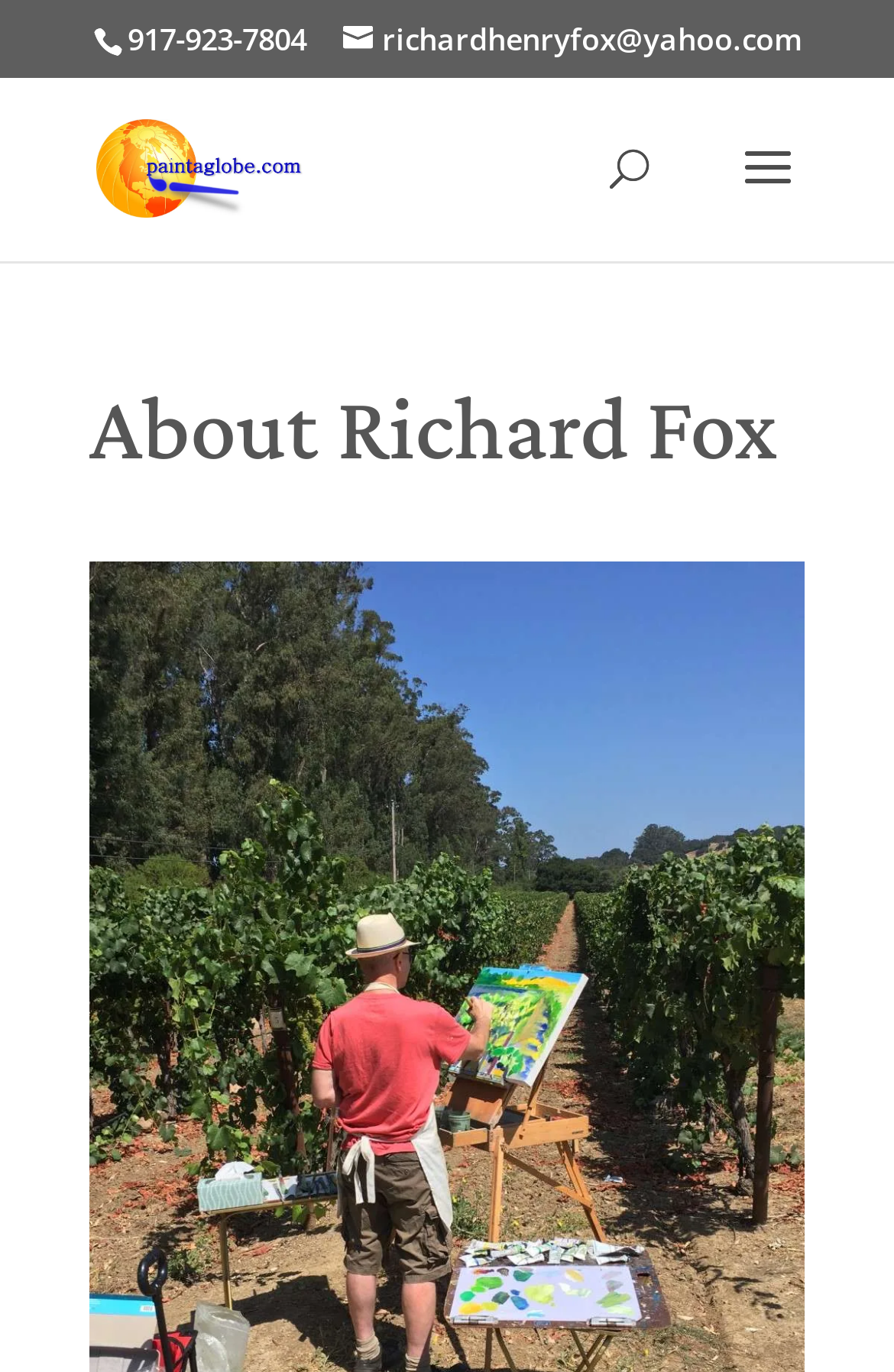Determine the bounding box coordinates for the UI element matching this description: "name="s" placeholder="Search …" title="Search for:"".

[0.463, 0.055, 0.823, 0.058]